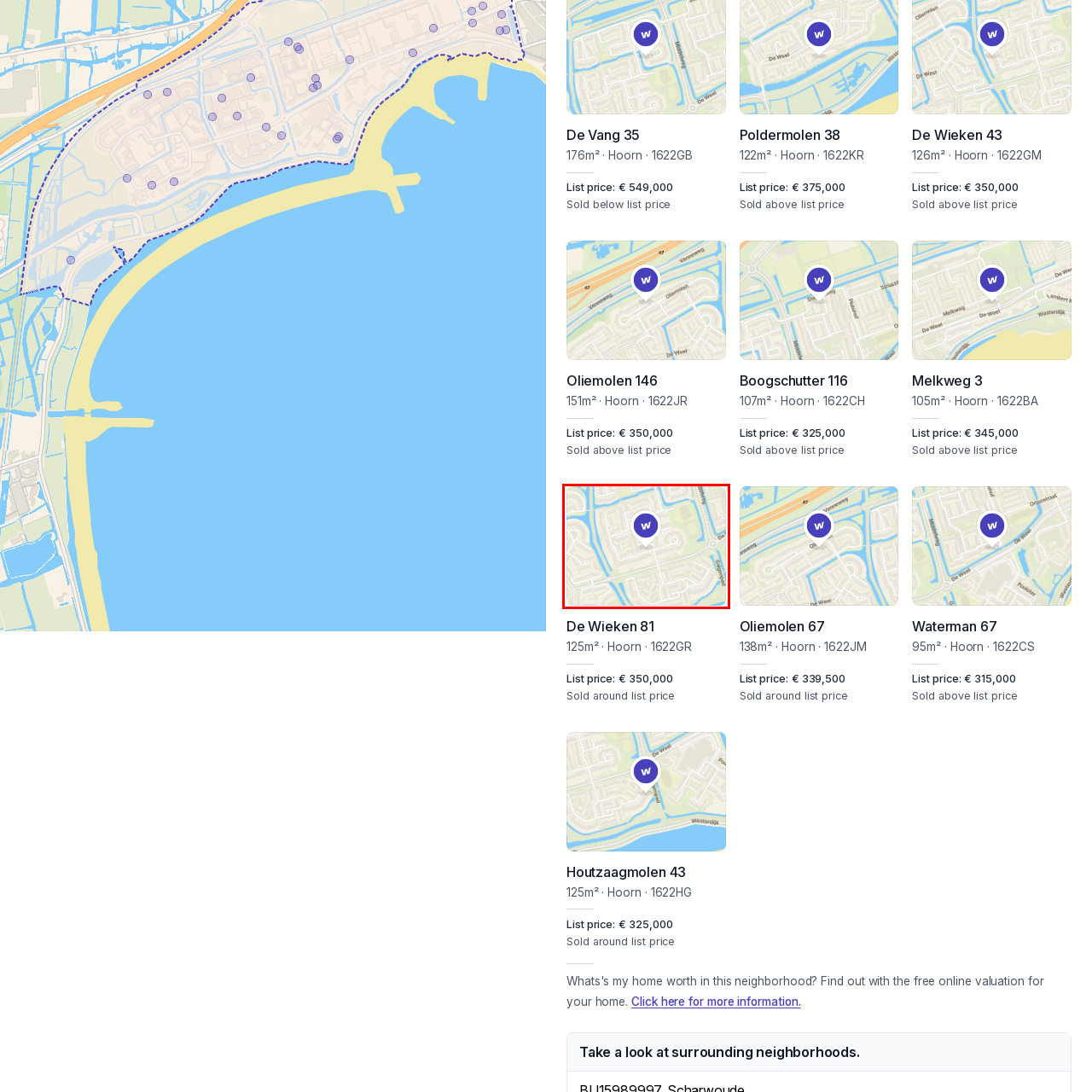What does the purple icon indicate?
Analyze the image within the red bounding box and respond to the question with a detailed answer derived from the visual content.

The image depicts a map view with a distinct purple icon, which is likely indicating a point of interest or property listing. This is particularly relevant for users interested in real estate, as it highlights the geographical setting of available listings in the vicinity.